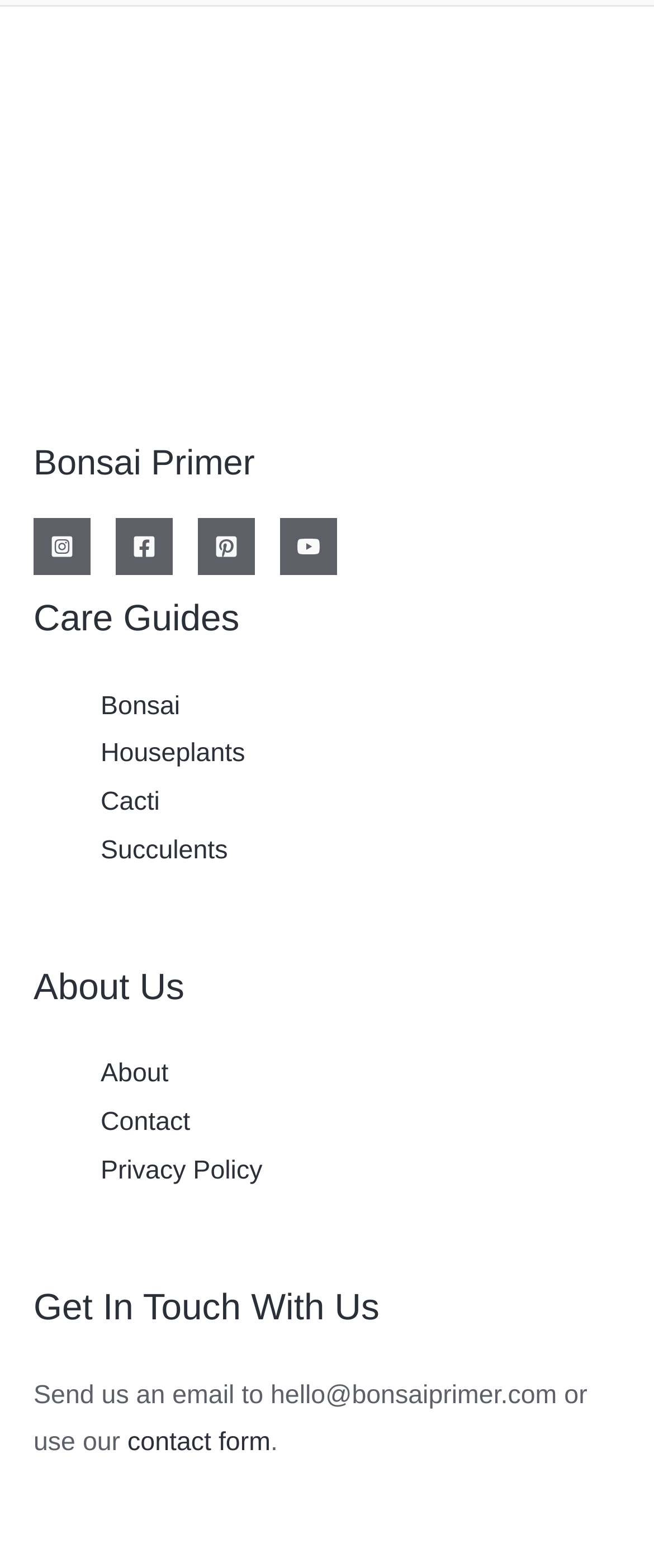What social media platforms are linked in the footer?
Please elaborate on the answer to the question with detailed information.

The footer section contains four links to social media platforms, which are Instagram, Facebook, Pinterest, and YouTube. Each link has an image element associated with it, and they are located horizontally next to each other.